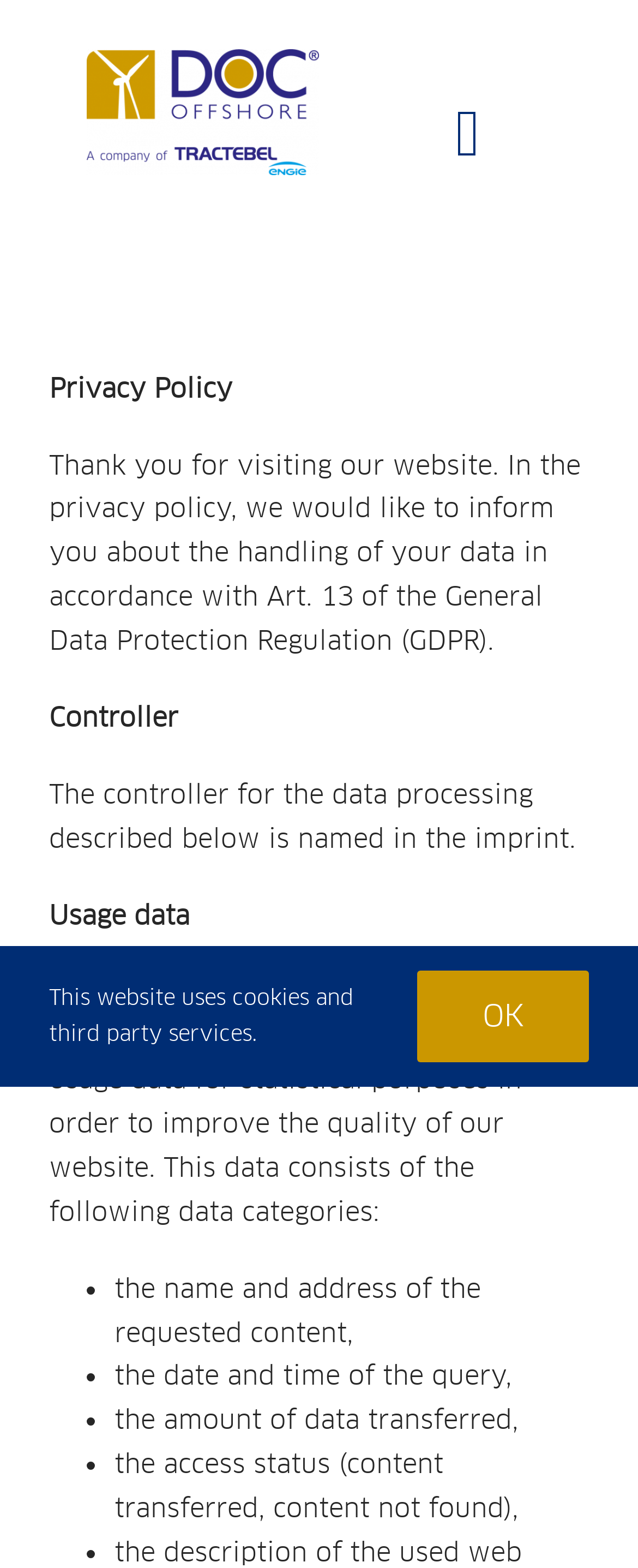Please give a short response to the question using one word or a phrase:
What languages are available on the website?

German and English